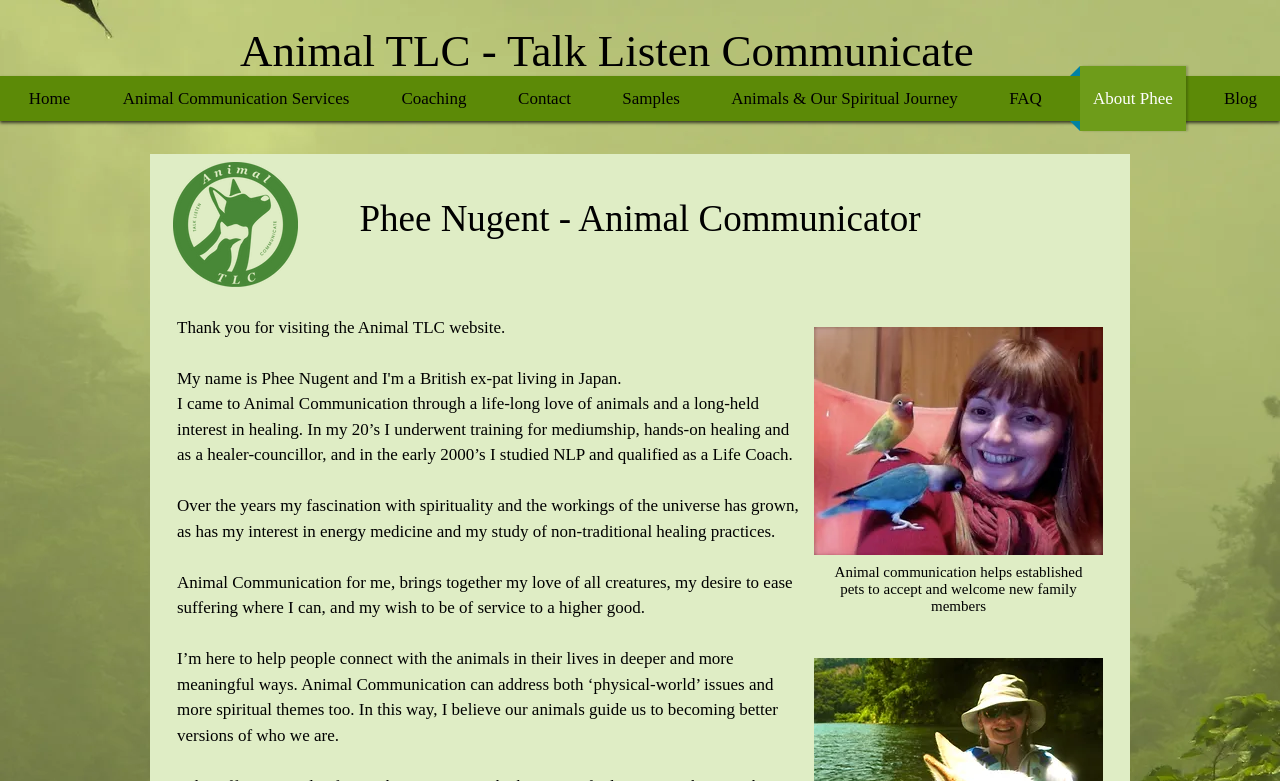Give a concise answer using only one word or phrase for this question:
What is the profession of Phee Nugent?

Animal Communicator